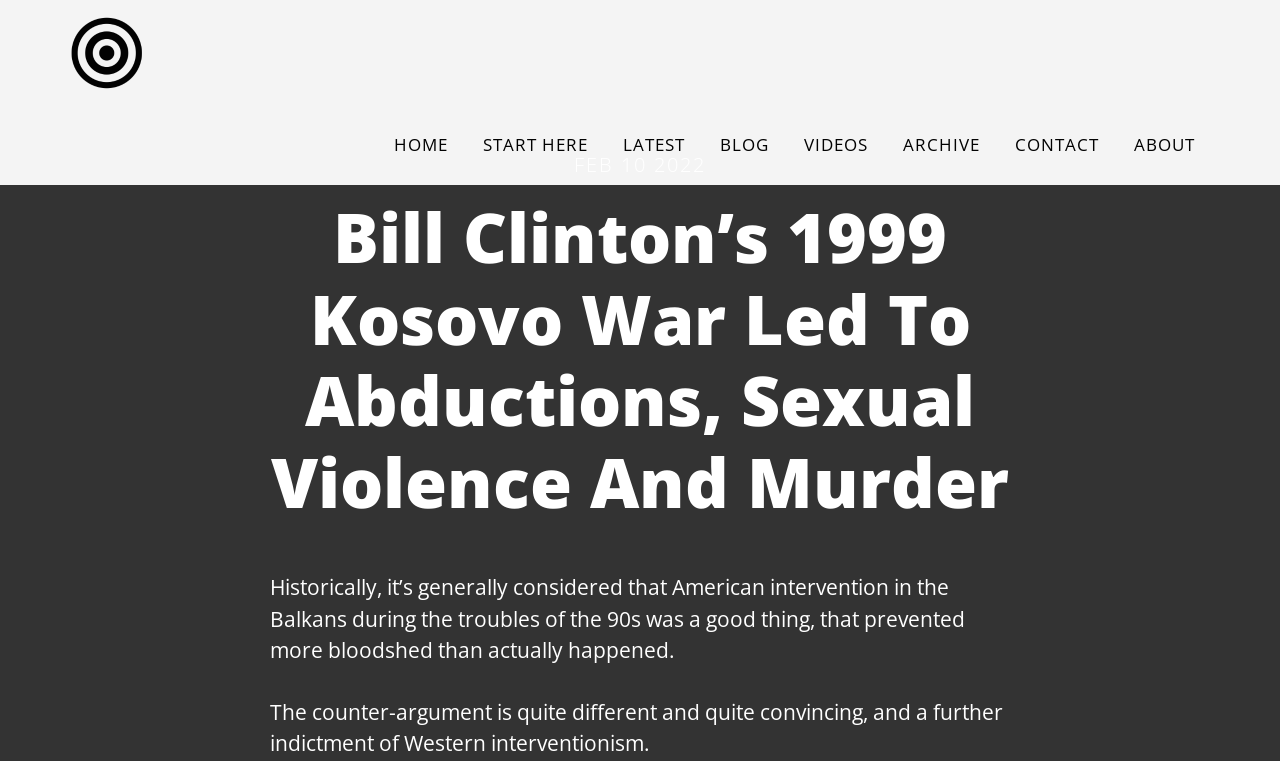Locate the bounding box coordinates of the clickable region necessary to complete the following instruction: "contact us". Provide the coordinates in the format of four float numbers between 0 and 1, i.e., [left, top, right, bottom].

[0.781, 0.139, 0.87, 0.243]